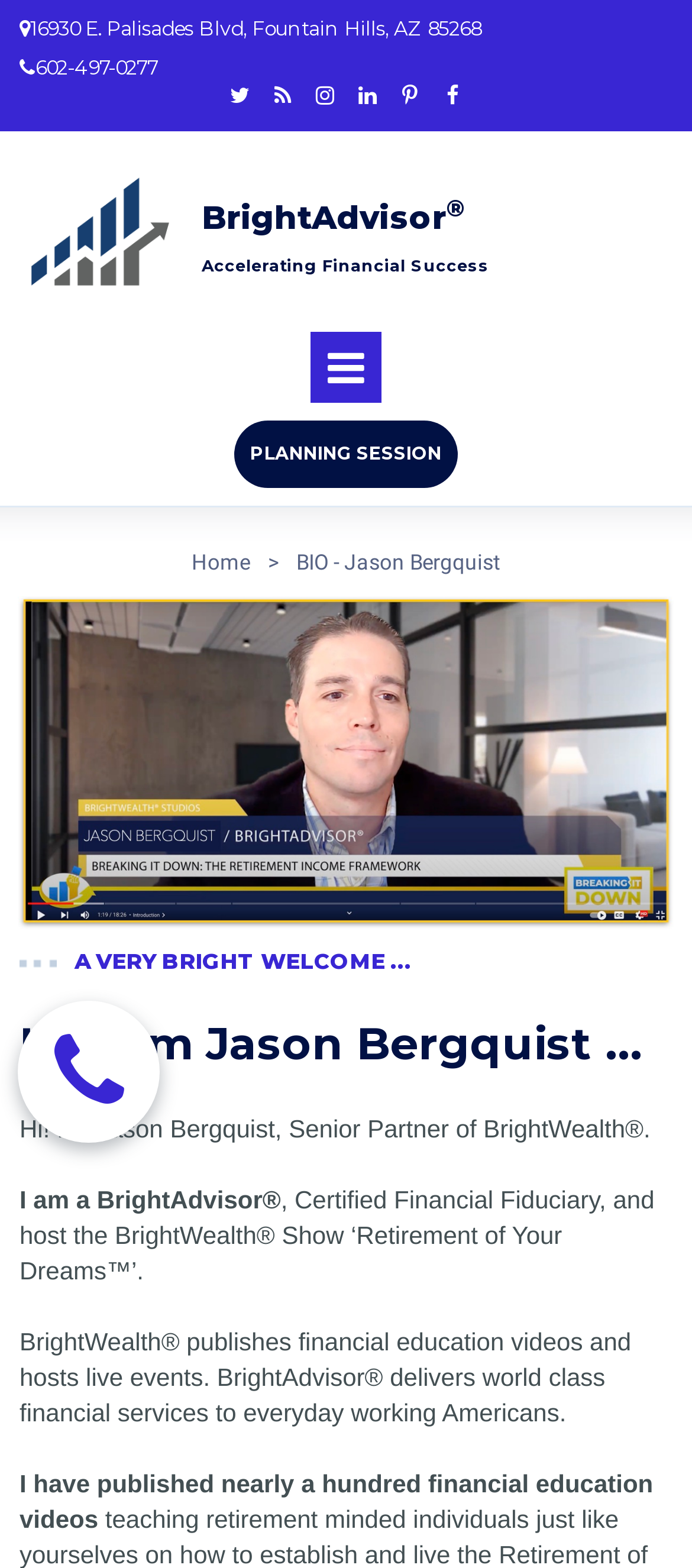Pinpoint the bounding box coordinates of the element that must be clicked to accomplish the following instruction: "Click the Home link". The coordinates should be in the format of four float numbers between 0 and 1, i.e., [left, top, right, bottom].

[0.277, 0.349, 0.362, 0.369]